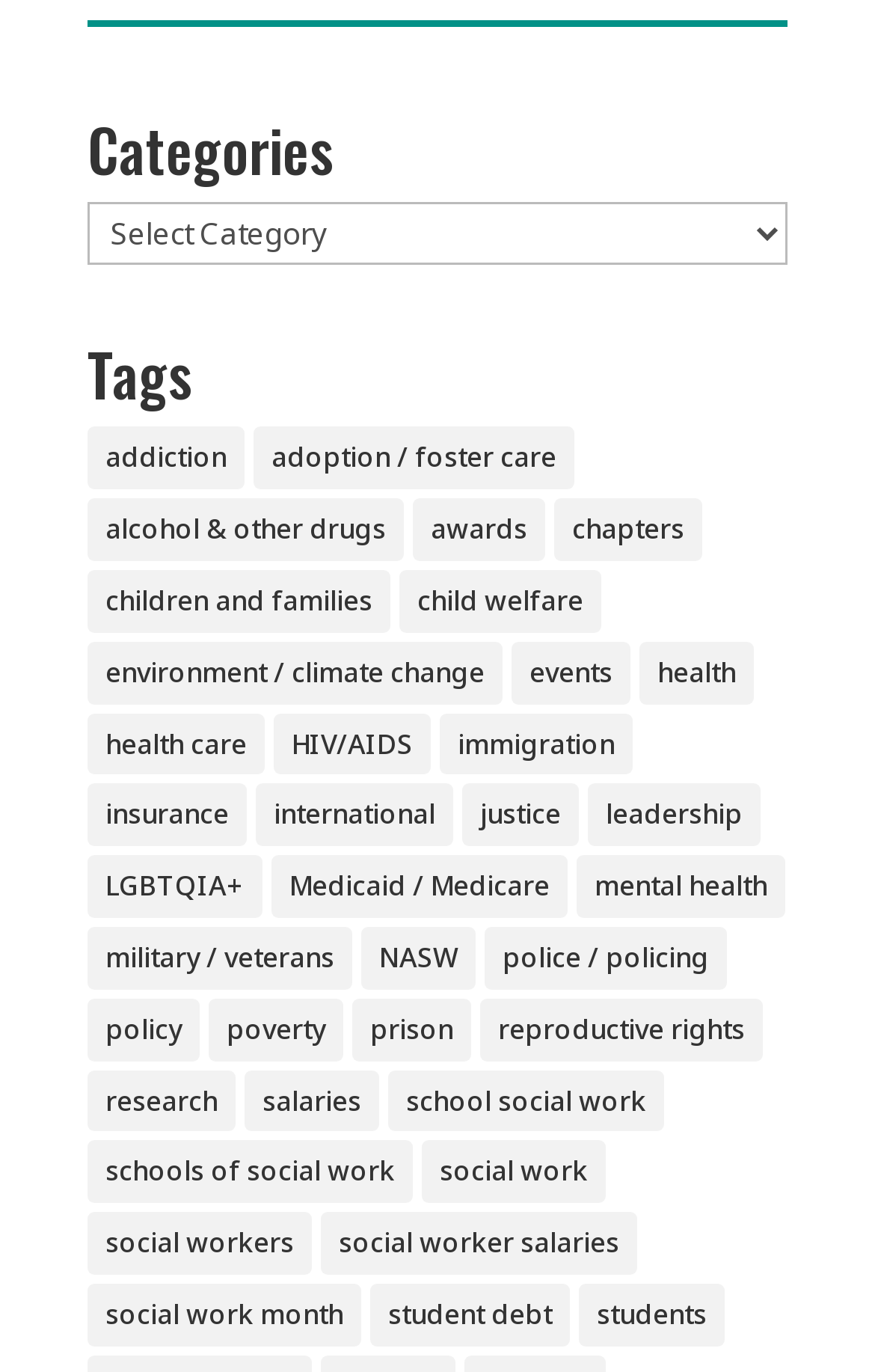Can you provide the bounding box coordinates for the element that should be clicked to implement the instruction: "View addiction resources"?

[0.1, 0.311, 0.279, 0.357]